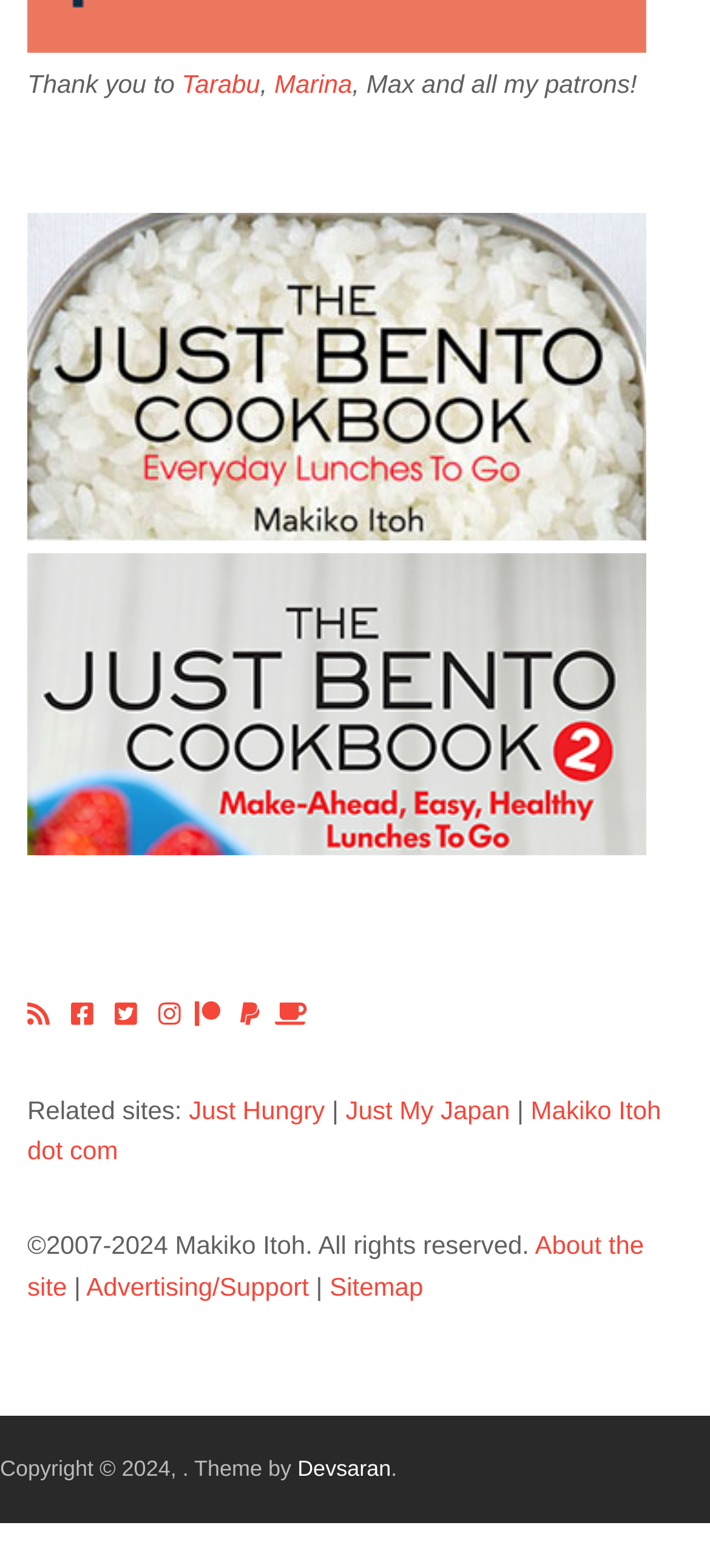Answer the following in one word or a short phrase: 
What social media platforms are available?

Facebook, Twitter, Instagram